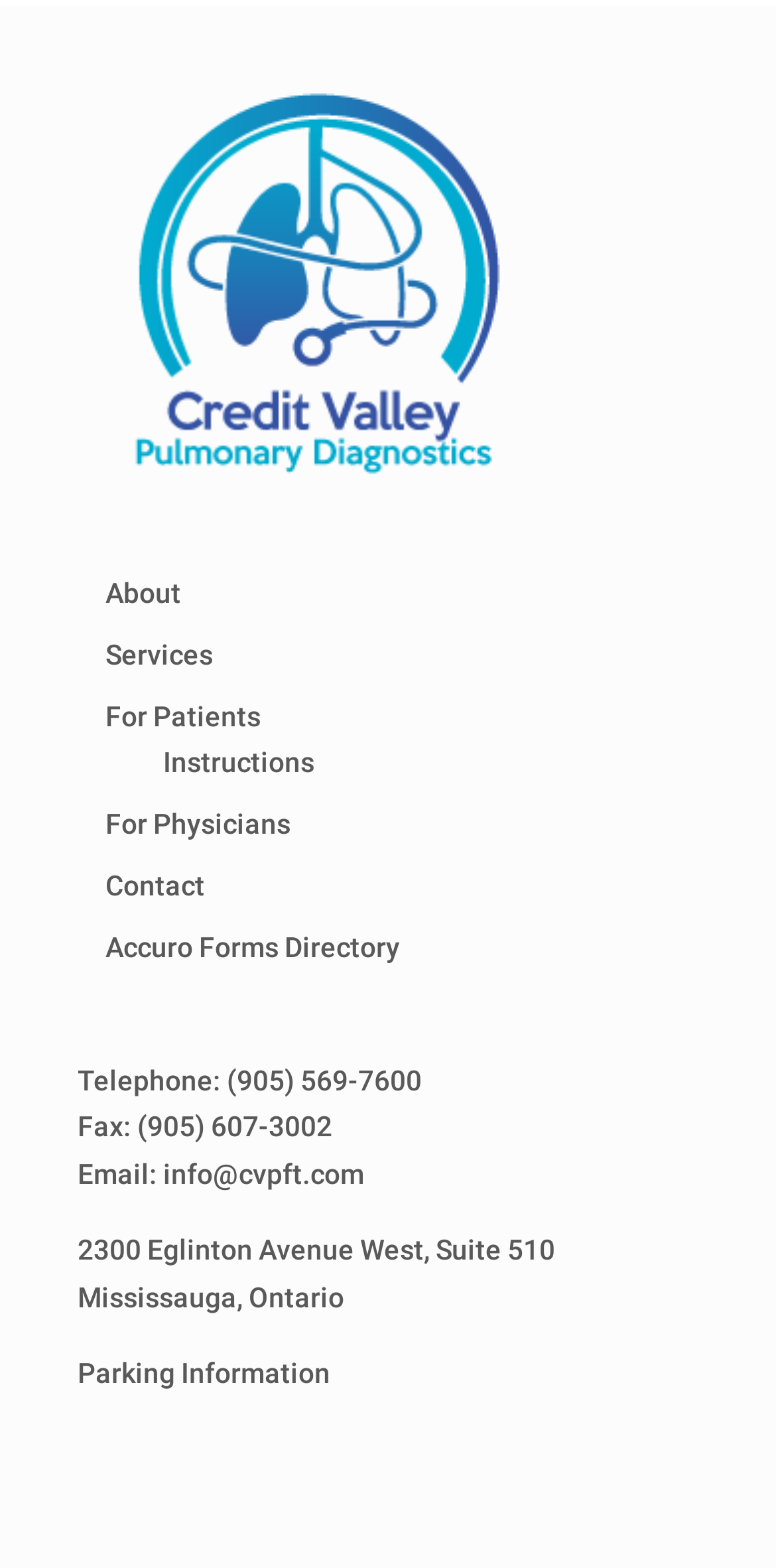Determine the bounding box coordinates of the UI element described by: "Services".

[0.136, 0.407, 0.274, 0.428]